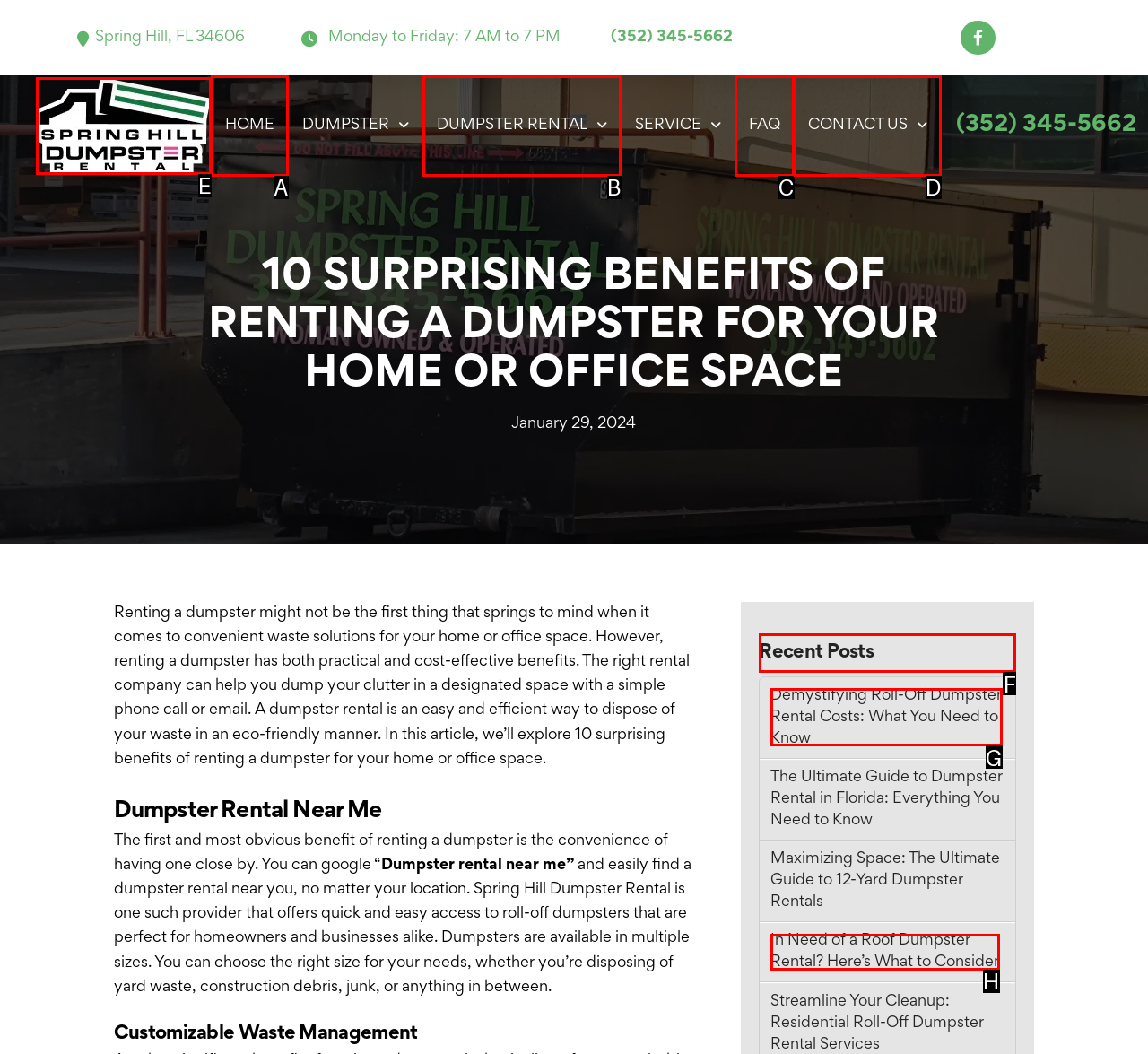Identify the HTML element to select in order to accomplish the following task: Read the 'Recent Posts' section
Reply with the letter of the chosen option from the given choices directly.

F